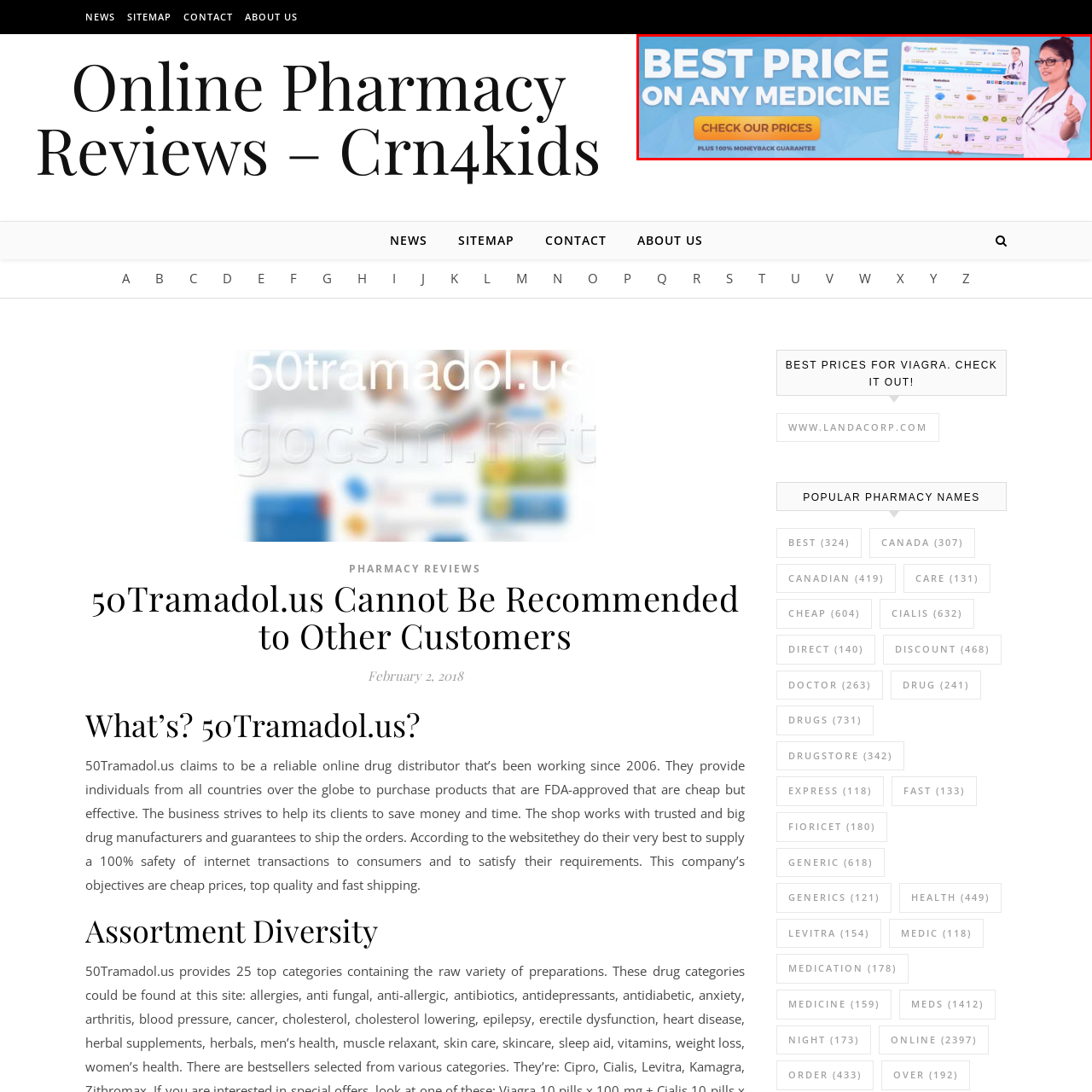Observe the image enclosed by the red box and thoroughly answer the subsequent question based on the visual details: What is the healthcare professional wearing?

The healthcare professional in the image is wearing a stethoscope, which is a medical instrument used to listen to internal sounds of the body, and it is a common symbol of the medical profession, indicating that the person is a doctor or a medical expert.